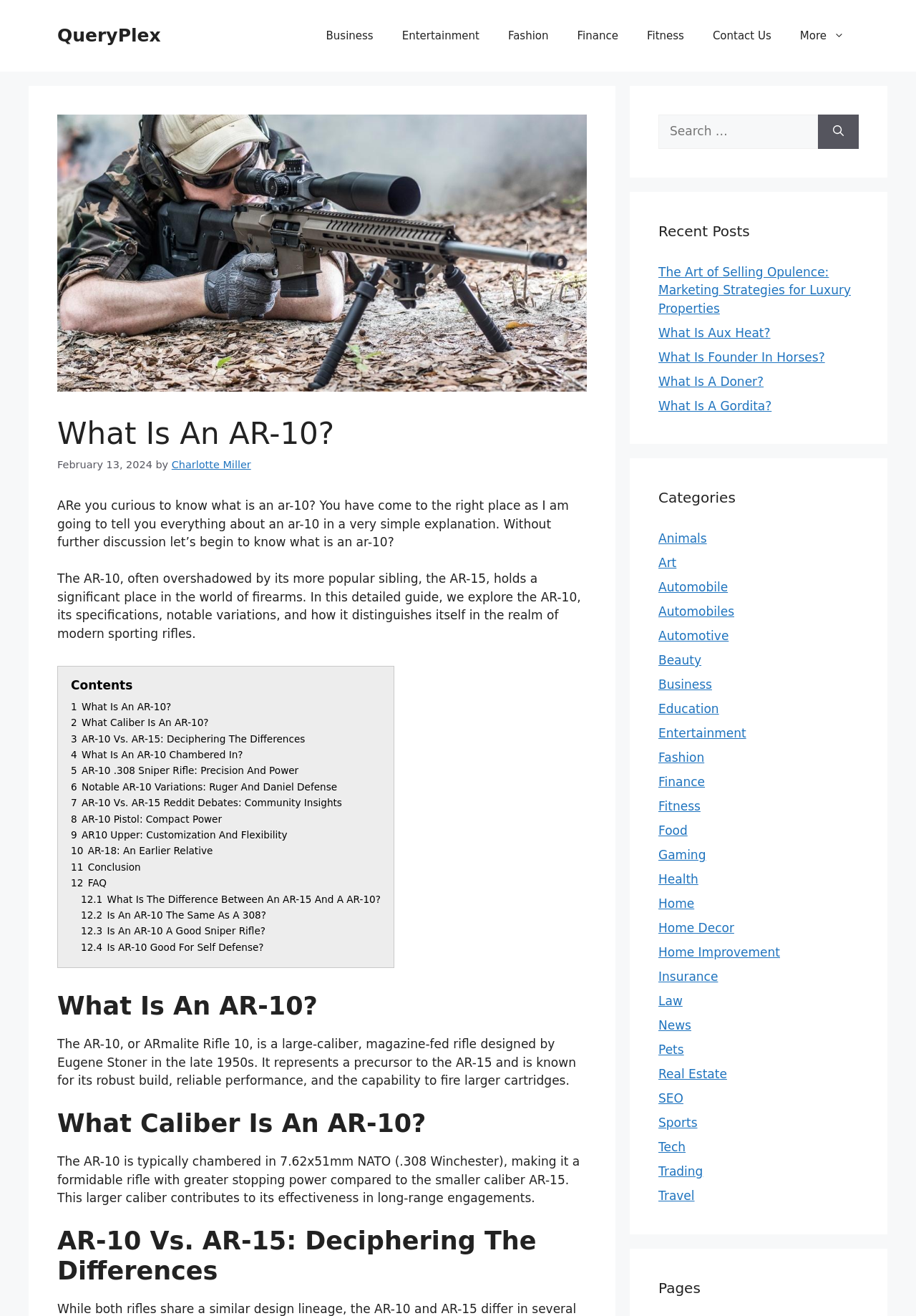Identify the bounding box coordinates for the element you need to click to achieve the following task: "View Written Answers (Commons)". Provide the bounding box coordinates as four float numbers between 0 and 1, in the form [left, top, right, bottom].

None